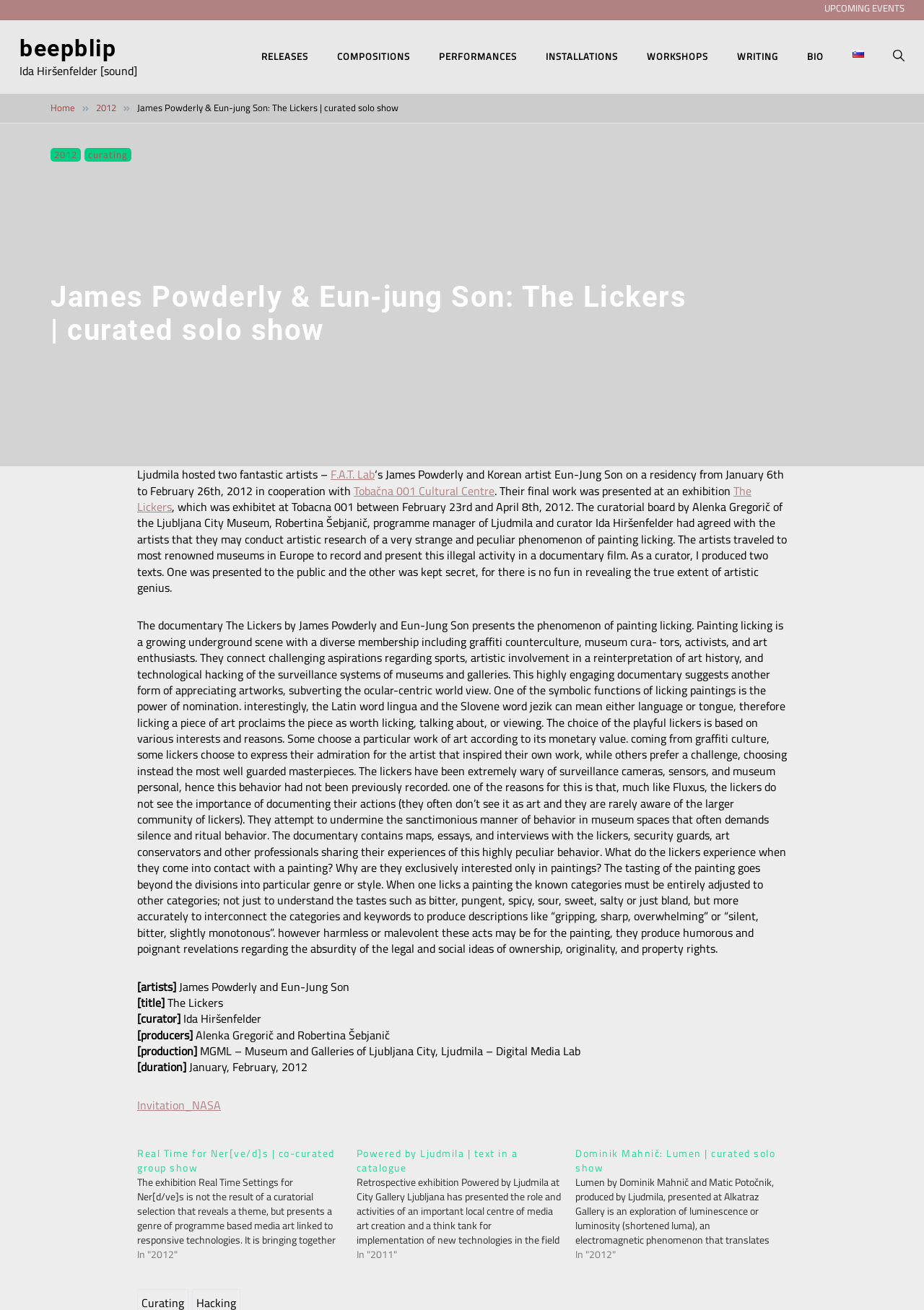Who is the curator of the show?
Refer to the image and offer an in-depth and detailed answer to the question.

I found the curator's name by looking at the text that says '[curator] Ida Hiršenfelder', which indicates that Ida Hiršenfelder is the curator of the show.